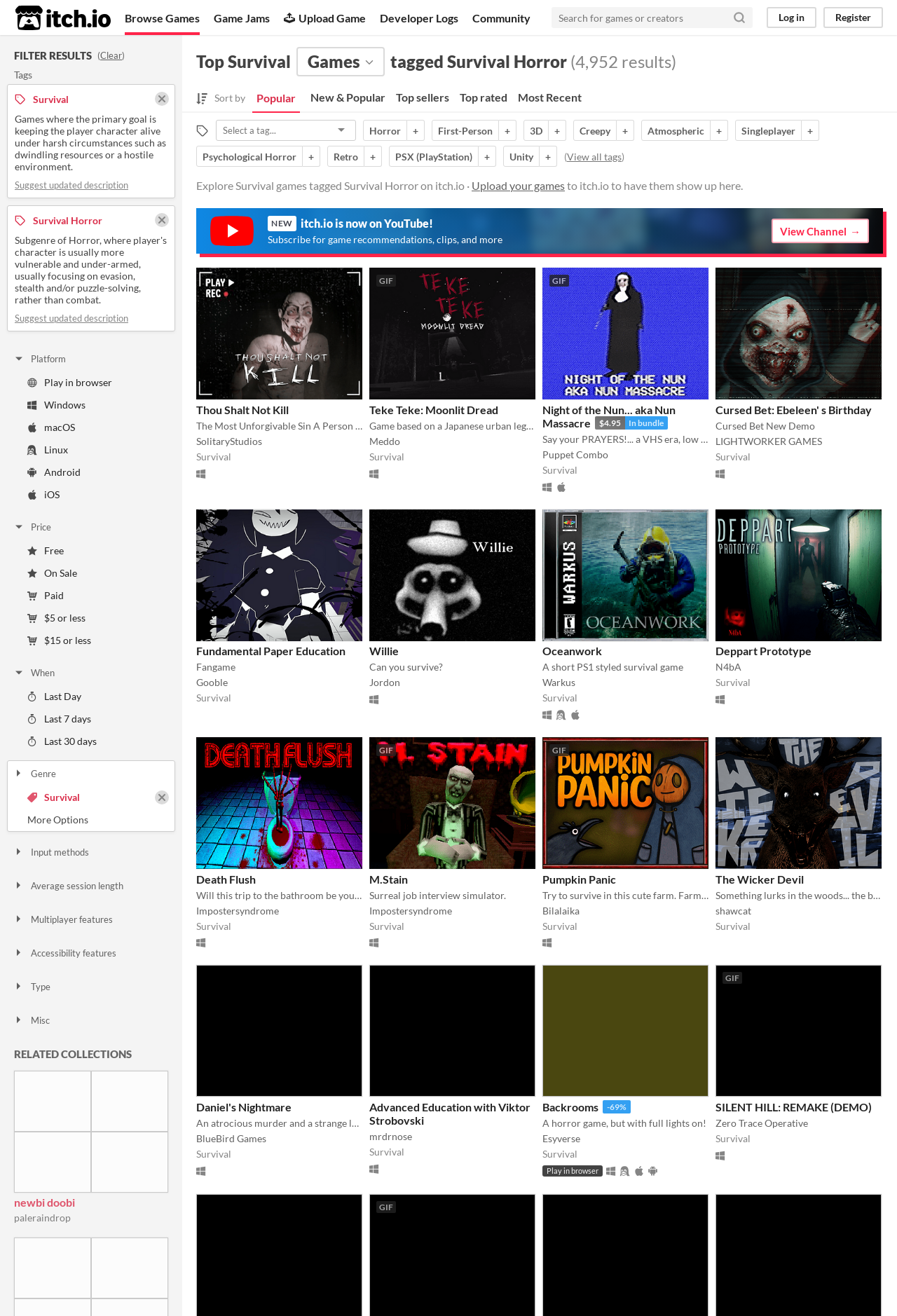Answer the question briefly using a single word or phrase: 
What type of games are featured on this webpage?

Survival Horror games